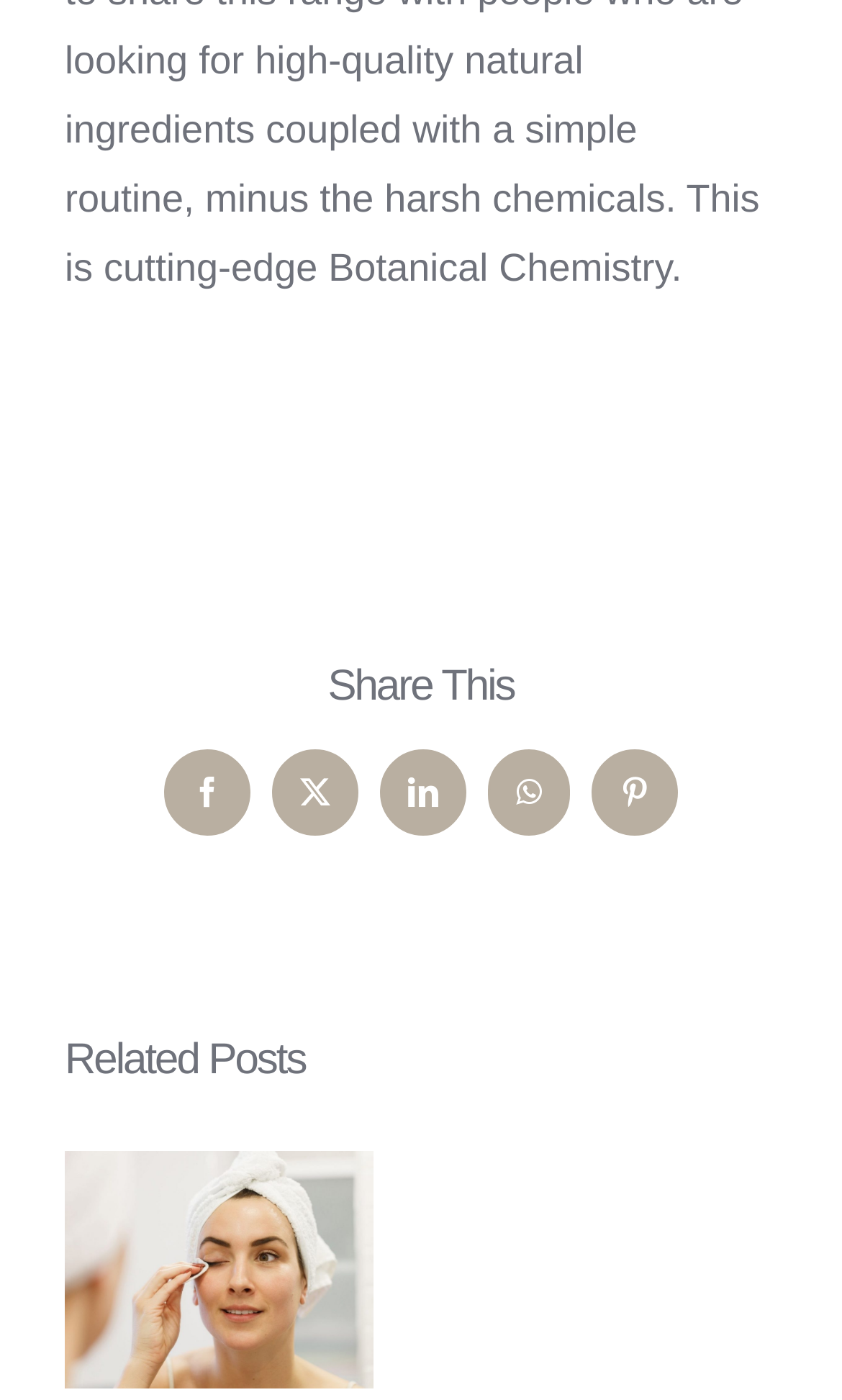Please answer the following question using a single word or phrase: 
What is the position of the LinkedIn link?

Third